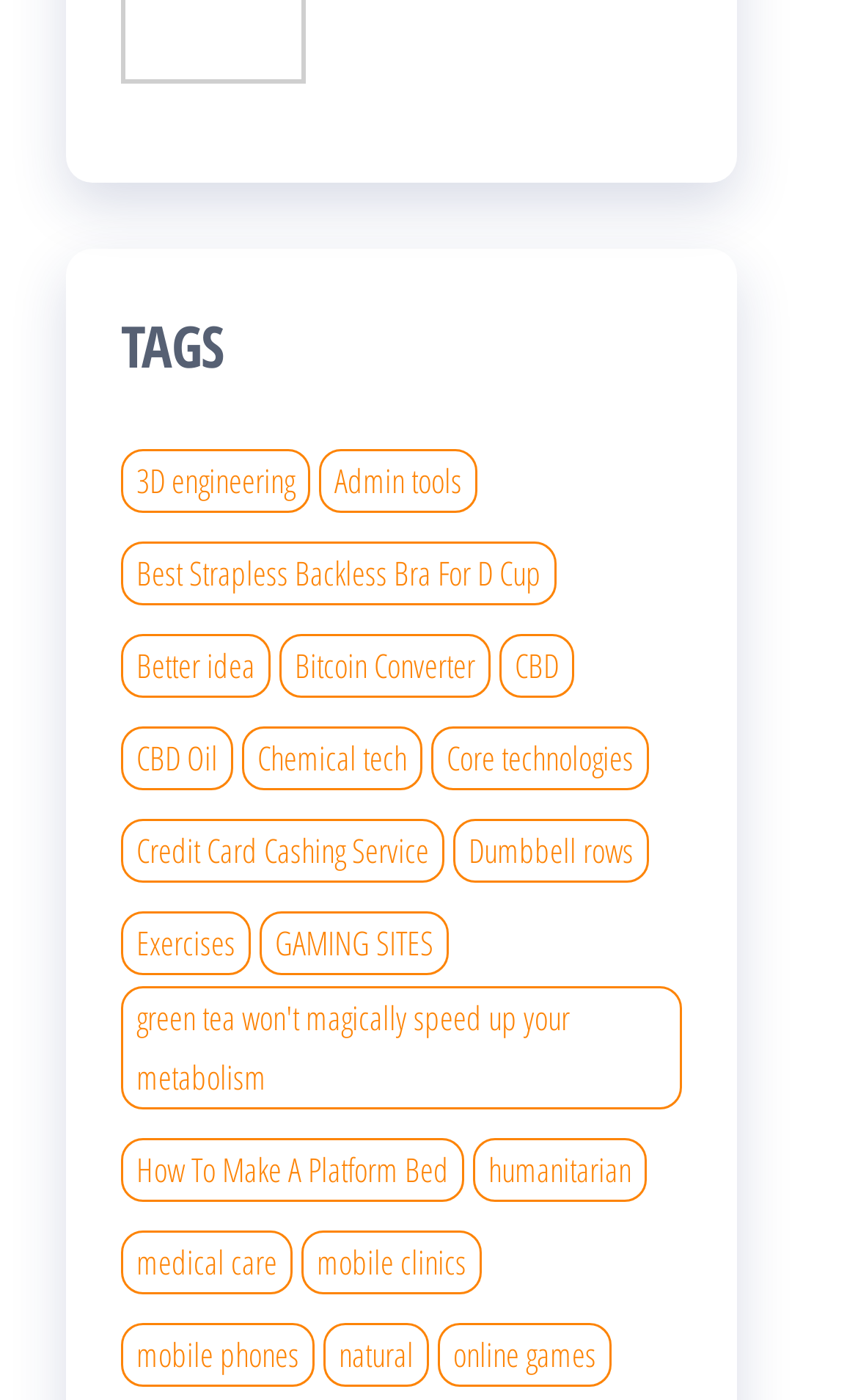Extract the bounding box coordinates for the UI element described by the text: "Exercises". The coordinates should be in the form of [left, top, right, bottom] with values between 0 and 1.

[0.141, 0.651, 0.292, 0.696]